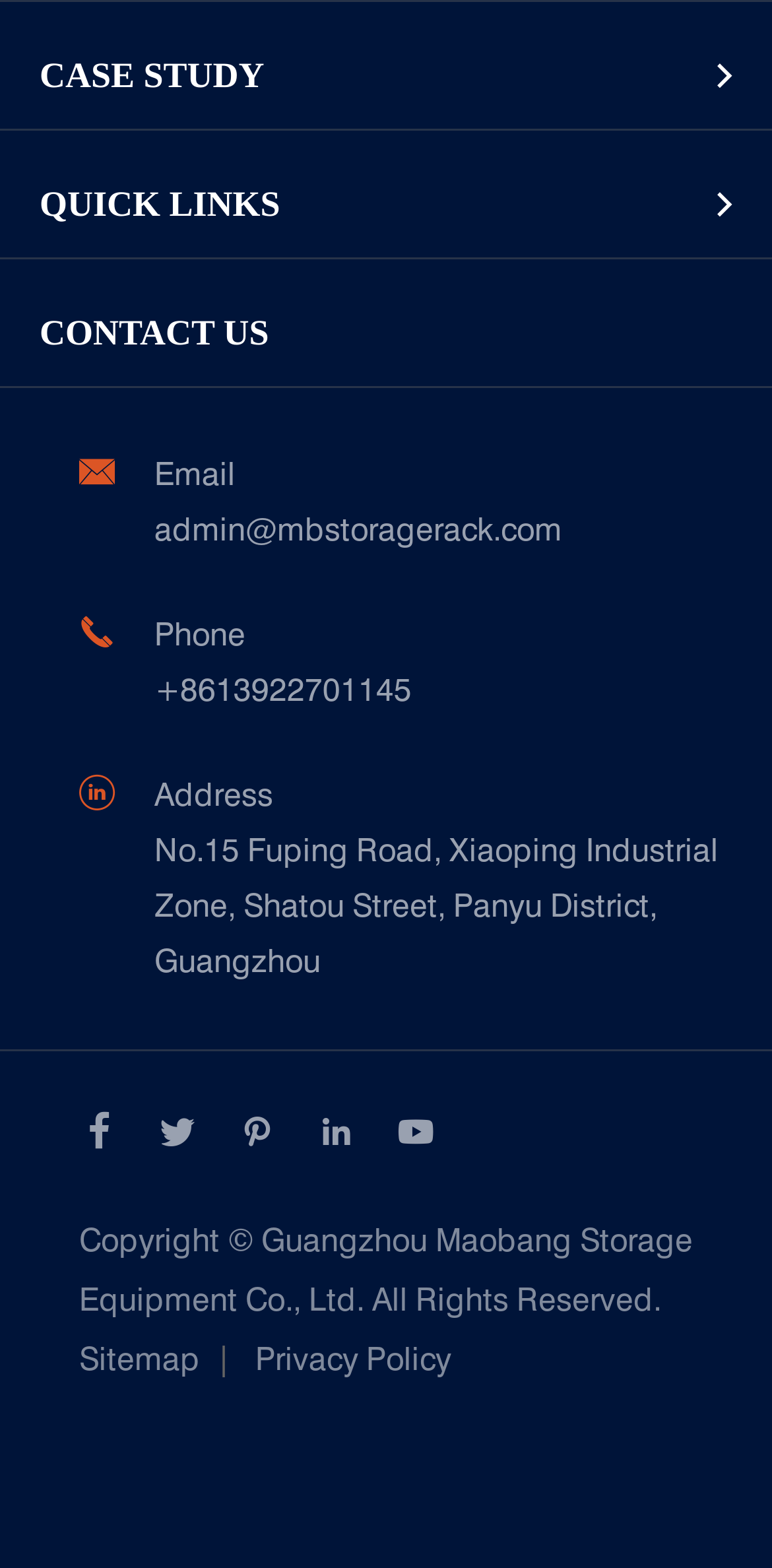Find the bounding box coordinates of the element you need to click on to perform this action: 'View service status'. The coordinates should be represented by four float values between 0 and 1, in the format [left, top, right, bottom].

None